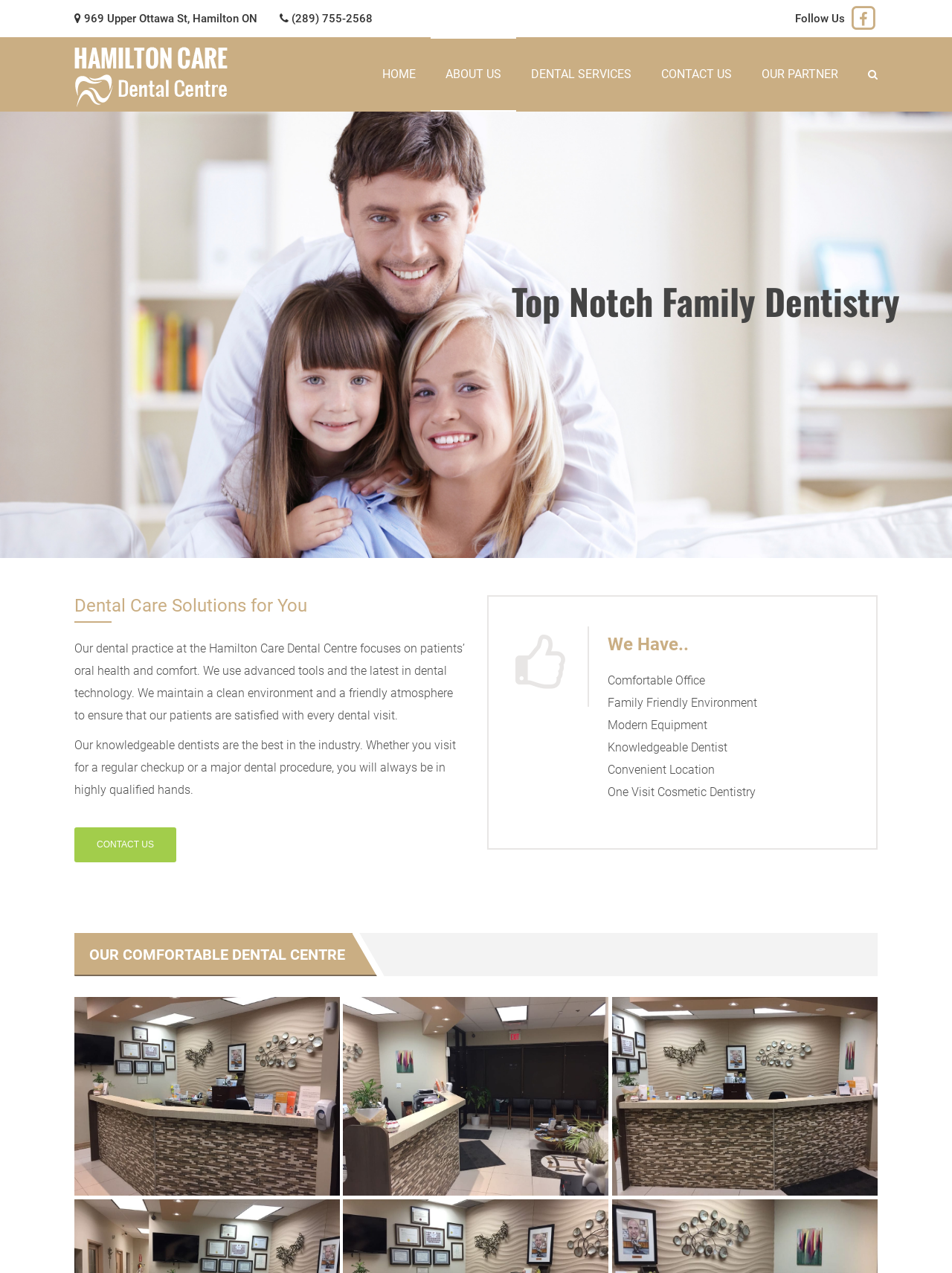What is the address of Hamilton Care Dental Centre?
Offer a detailed and full explanation in response to the question.

I found the address by looking at the static text element at the top of the page, which contains the address '969 Upper Ottawa St, Hamilton ON'.